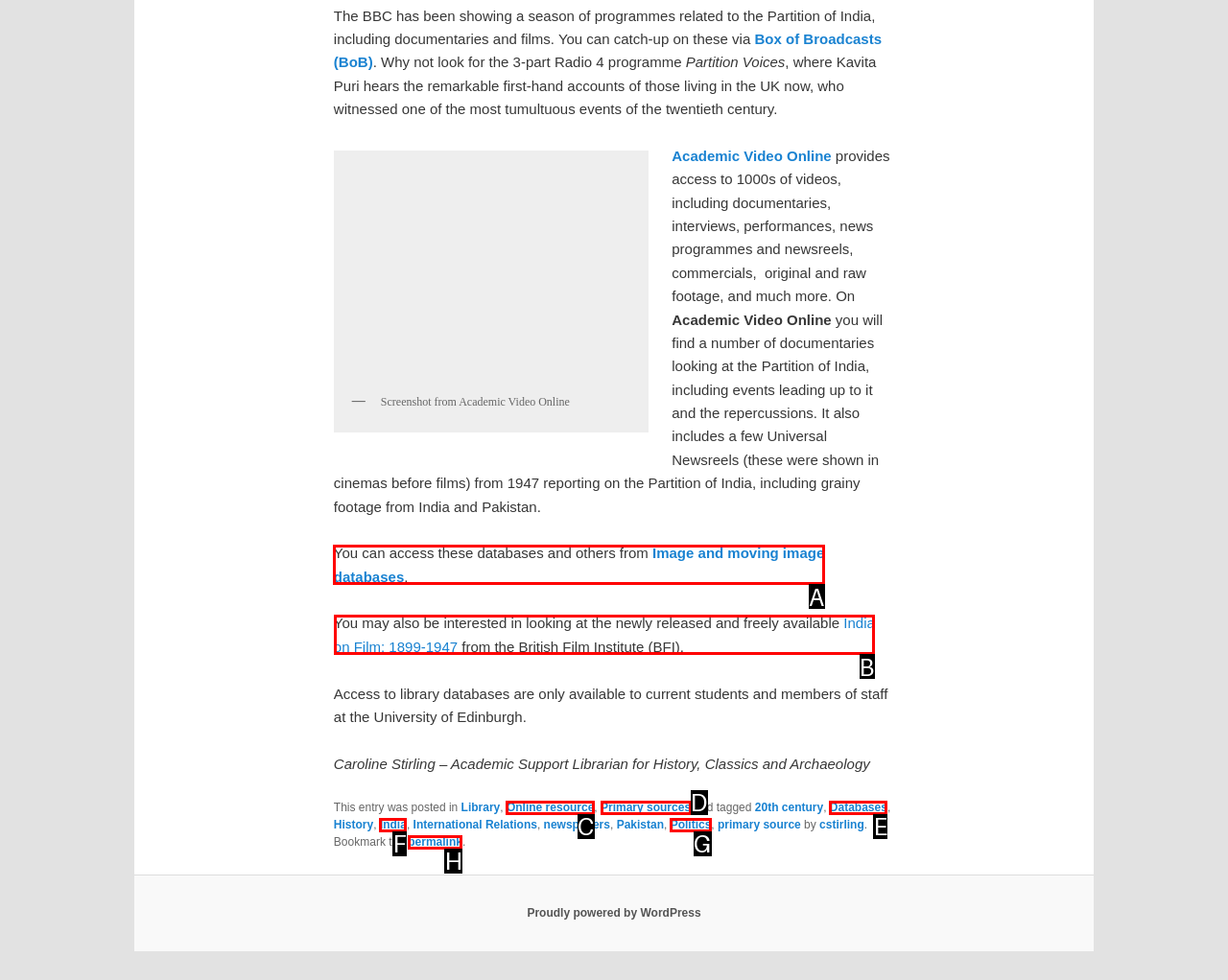Identify the HTML element you need to click to achieve the task: Visit 'India on Film: 1899-1947'. Respond with the corresponding letter of the option.

B